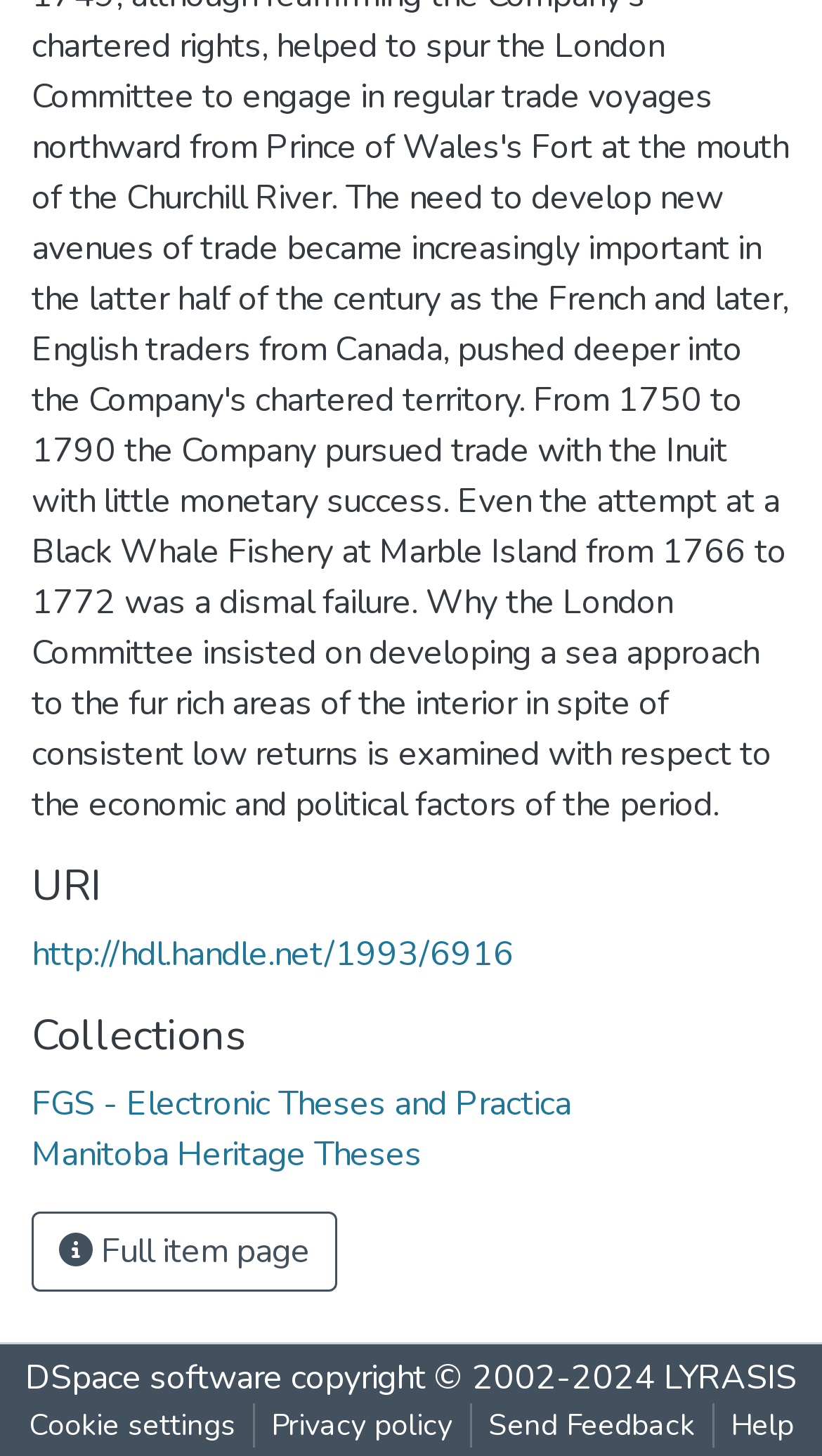Please answer the following question using a single word or phrase: 
What is the purpose of the button with the icon?

Full item page